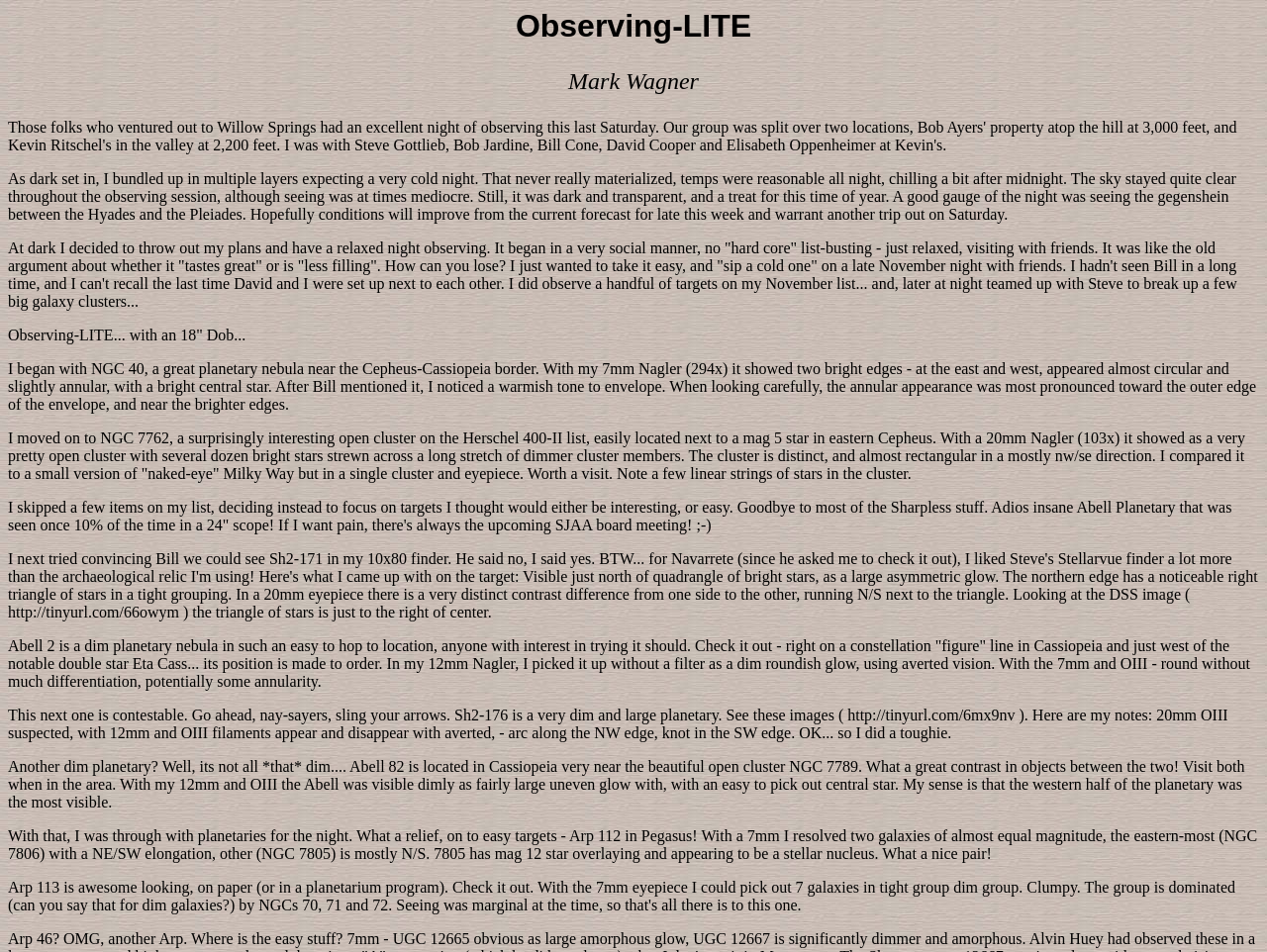What is the author's equipment for observing?
Please provide an in-depth and detailed response to the question.

The author mentions using an 18-inch Dobsonian telescope, along with various eyepieces, such as 7mm Nagler and 20mm Nagler, to observe the night sky.